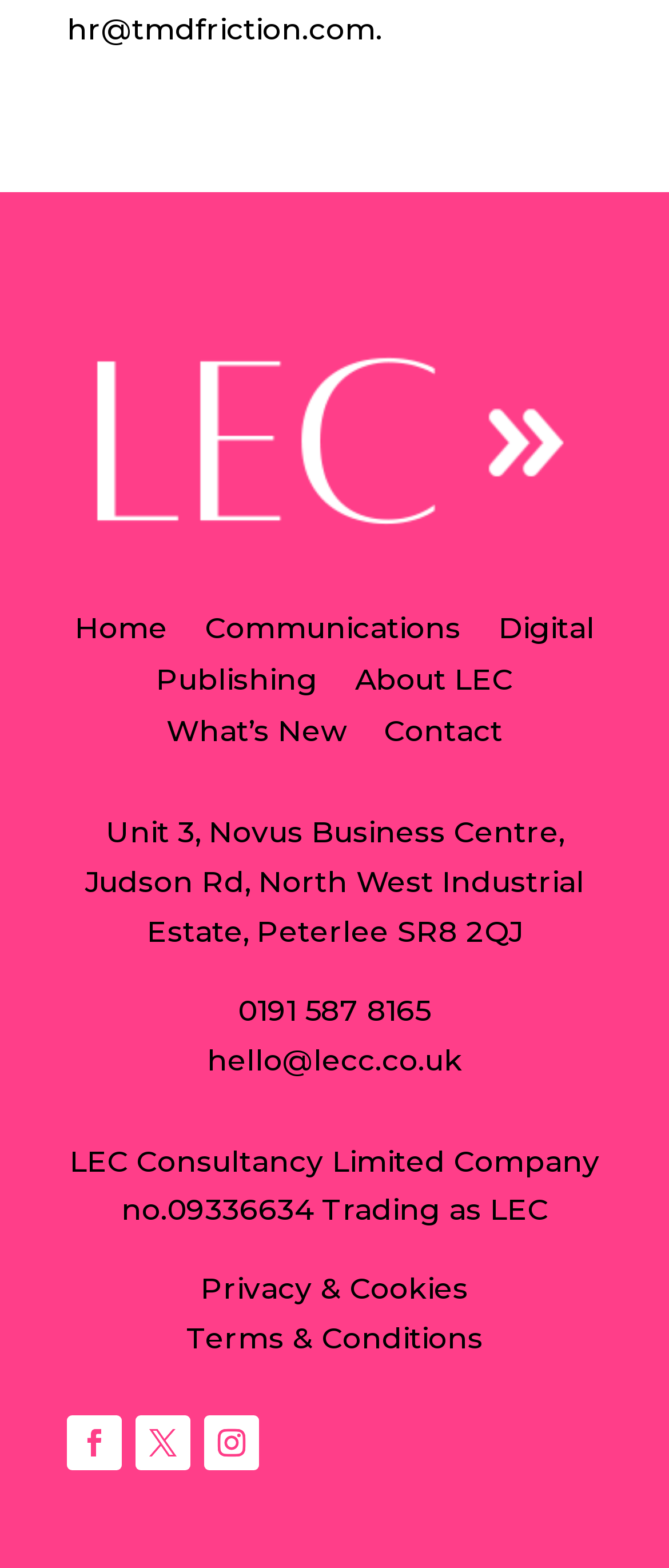Please identify the coordinates of the bounding box for the clickable region that will accomplish this instruction: "Visit the Communications page".

[0.306, 0.393, 0.688, 0.417]